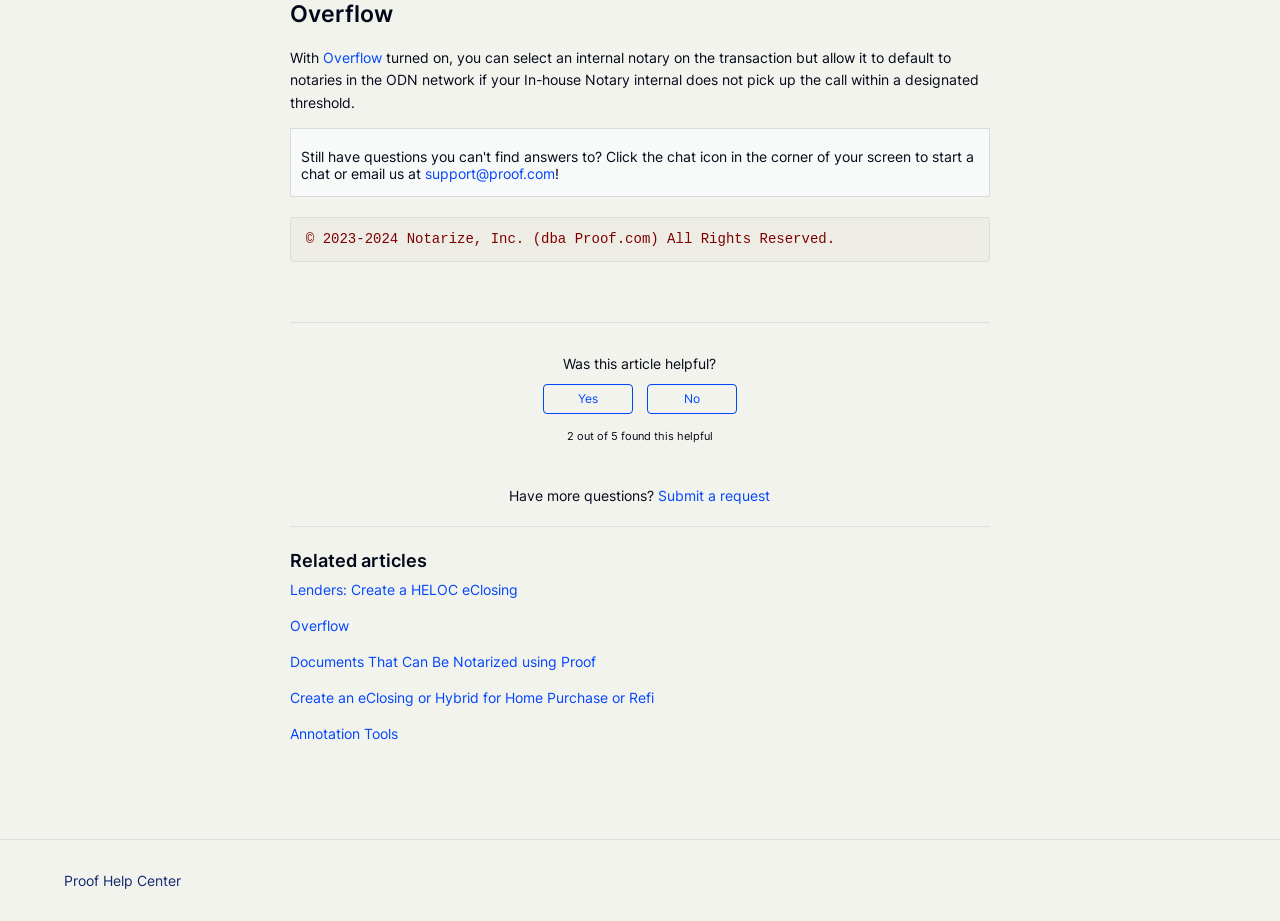Please determine the bounding box coordinates of the element's region to click in order to carry out the following instruction: "Submit a request". The coordinates should be four float numbers between 0 and 1, i.e., [left, top, right, bottom].

[0.514, 0.528, 0.602, 0.547]